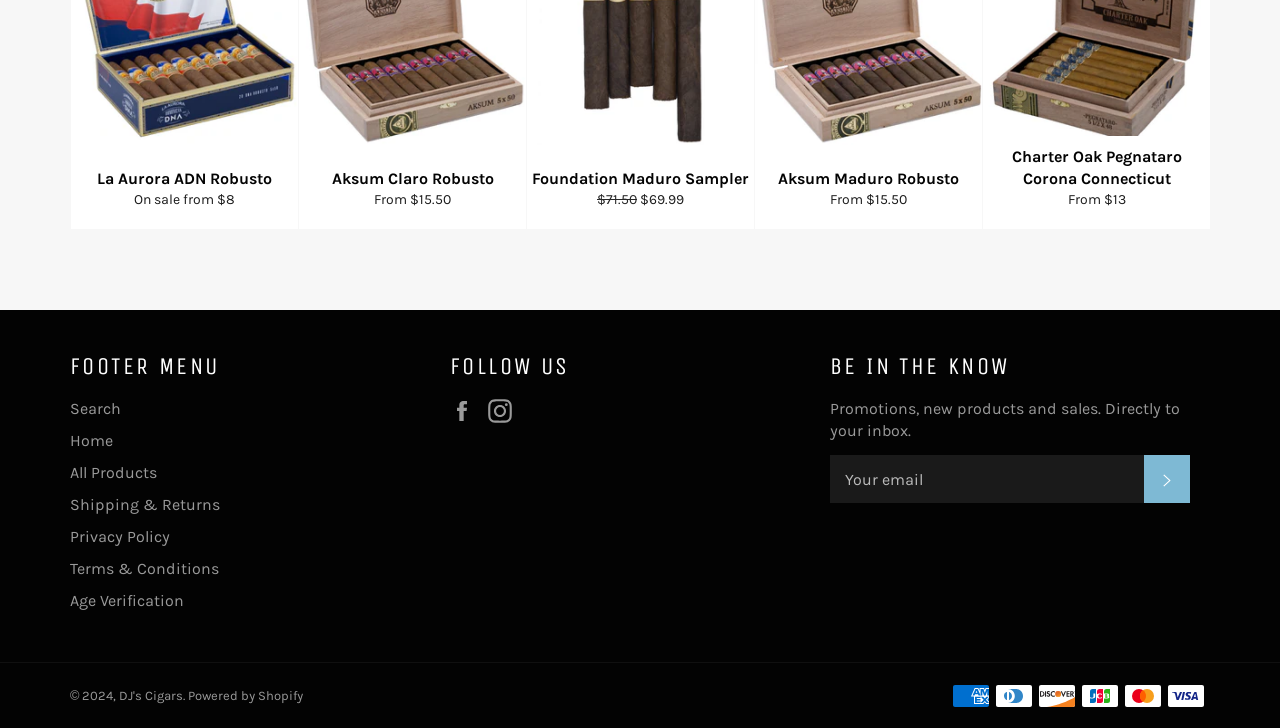Provide your answer to the question using just one word or phrase: How many payment methods are displayed?

6